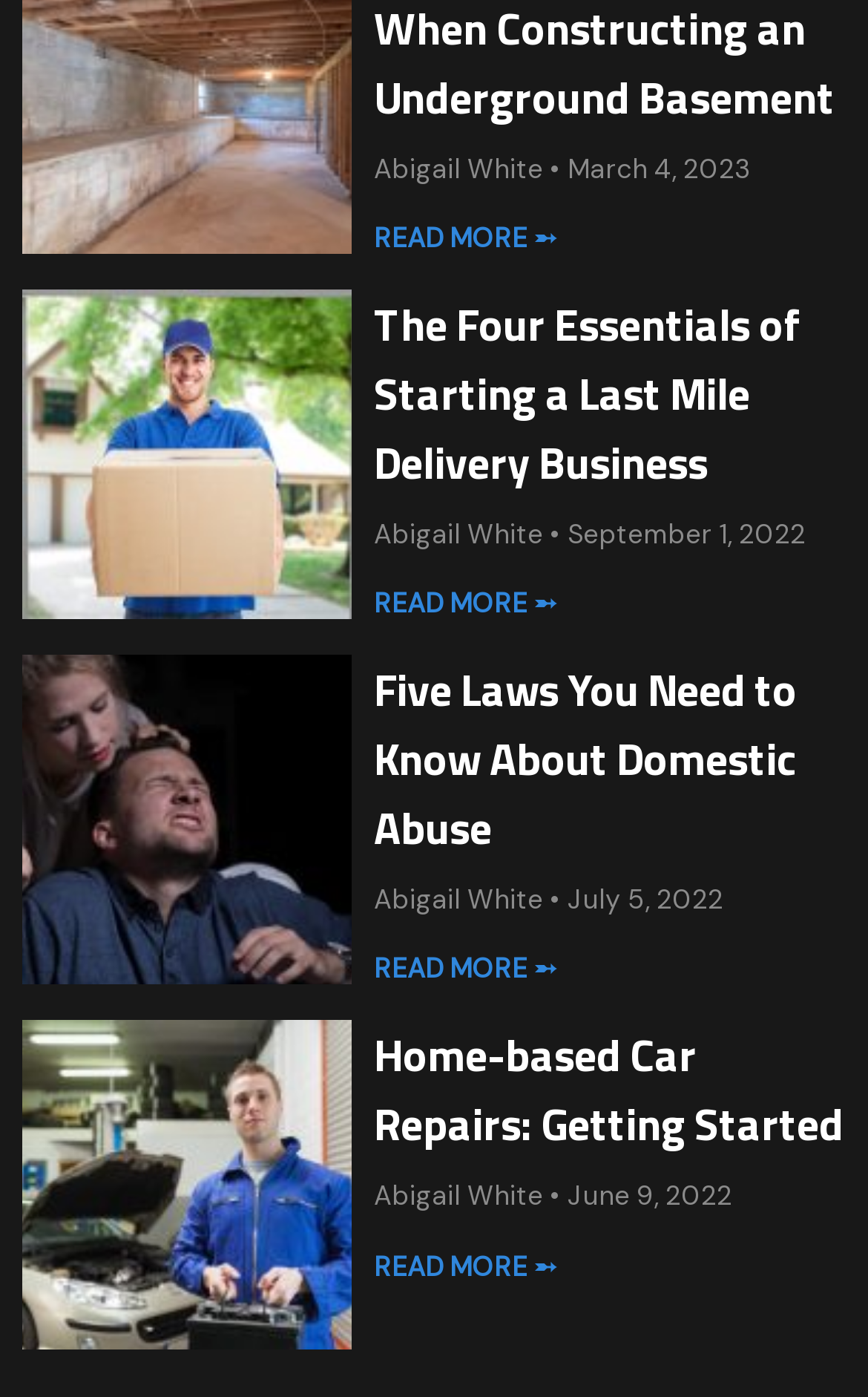Highlight the bounding box coordinates of the element that should be clicked to carry out the following instruction: "View the article about The Four Essentials of Starting a Last Mile Delivery Business". The coordinates must be given as four float numbers ranging from 0 to 1, i.e., [left, top, right, bottom].

[0.431, 0.207, 0.923, 0.355]